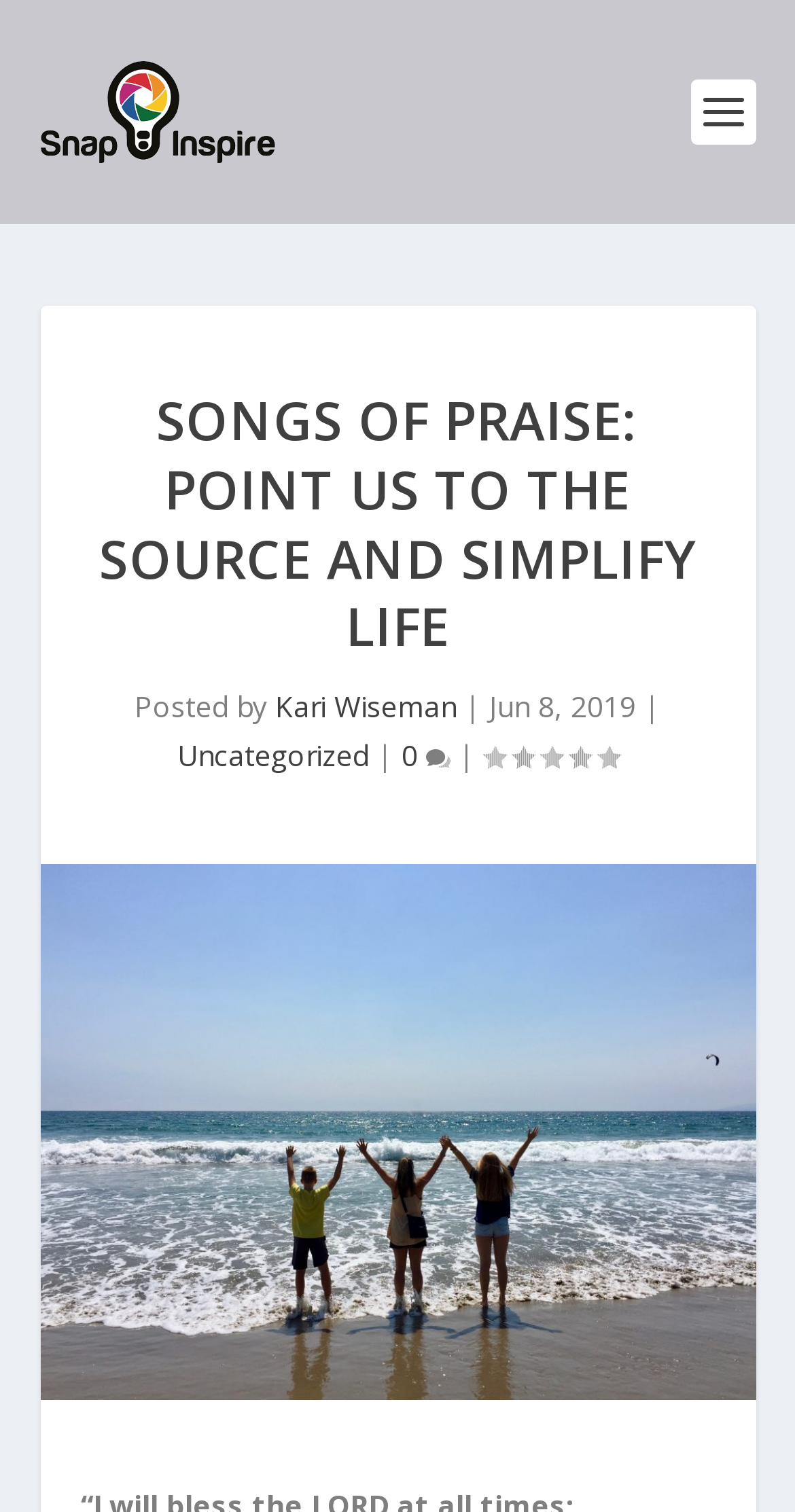Use the details in the image to answer the question thoroughly: 
How many comments does this article have?

I found the comment count by looking at the icon with a comment count next to the category link, which is '0'.